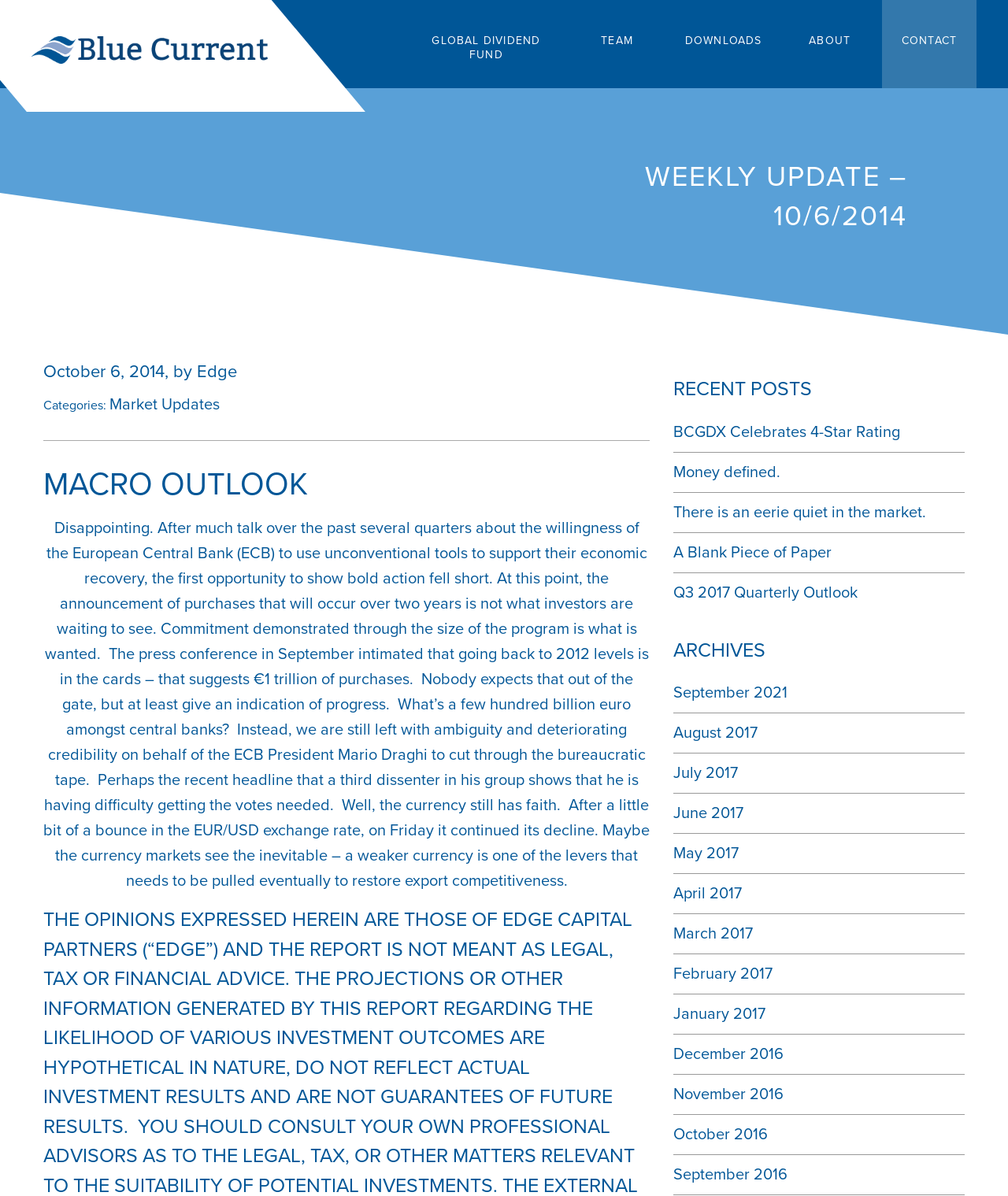Provide the bounding box coordinates of the UI element this sentence describes: "alt="Clearscope" title="Clearscope"".

None